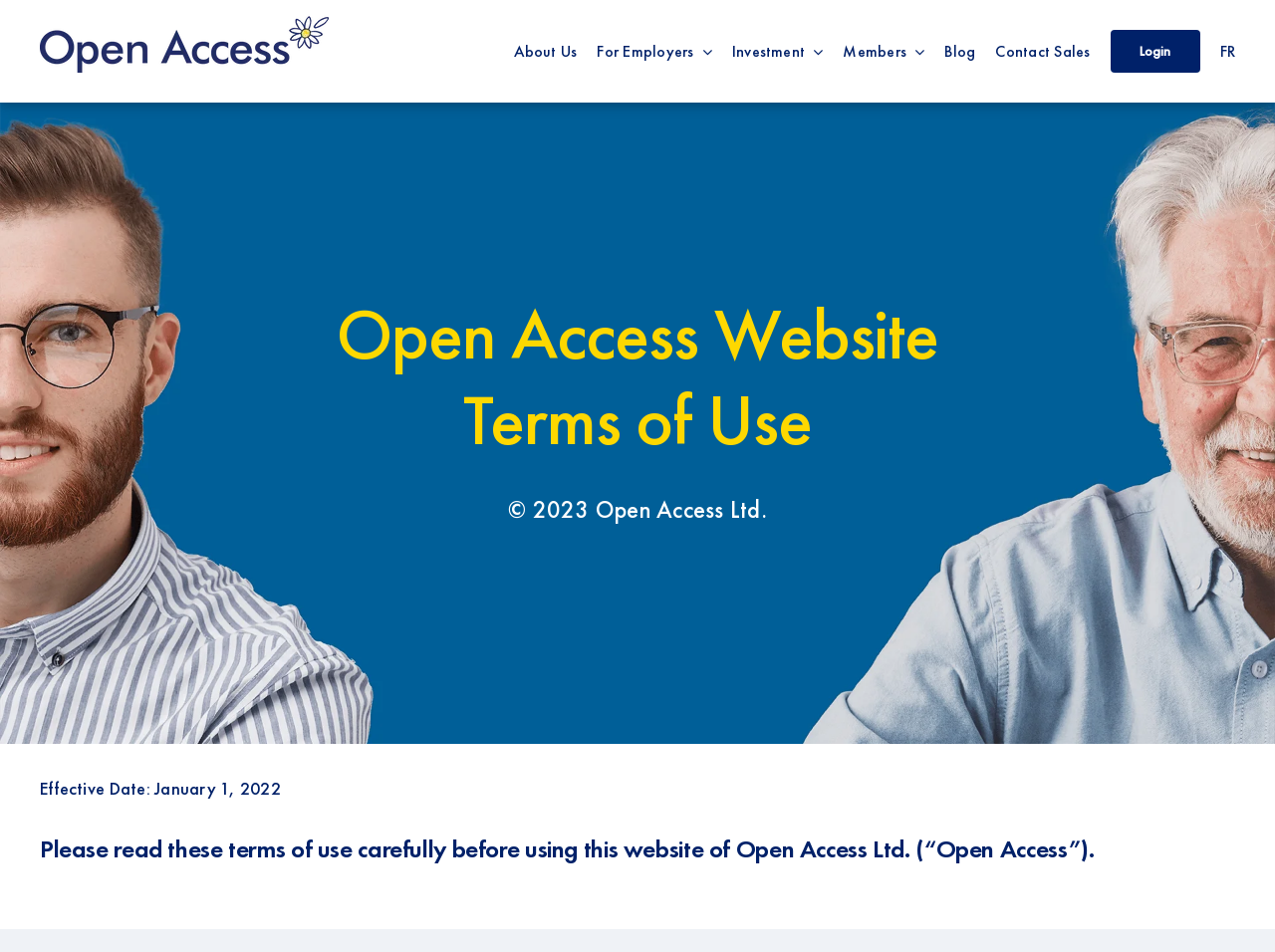Find the bounding box coordinates for the area you need to click to carry out the instruction: "Get a same day quote". The coordinates should be four float numbers between 0 and 1, indicated as [left, top, right, bottom].

None